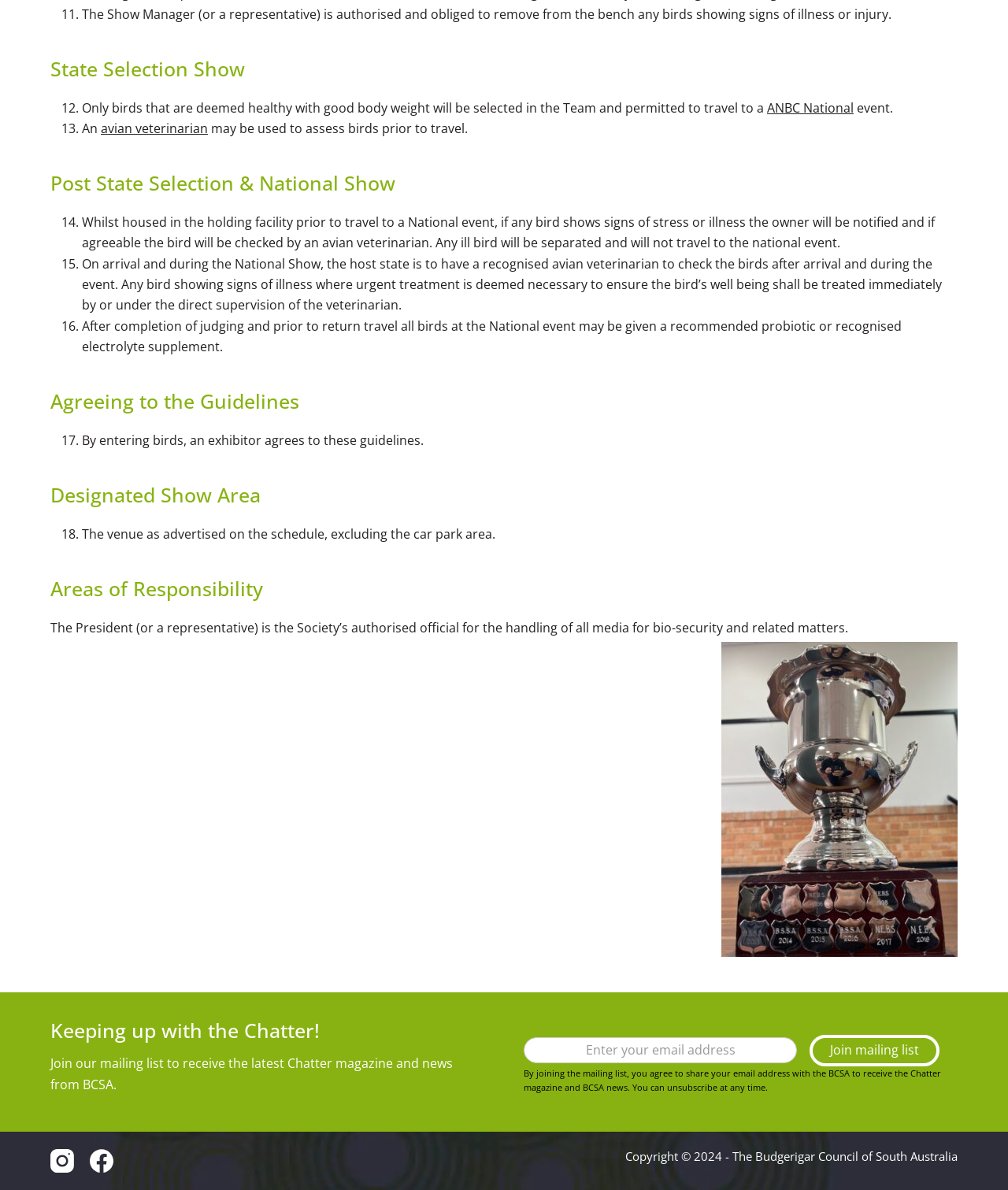What is the designated show area?
Refer to the image and provide a one-word or short phrase answer.

The venue